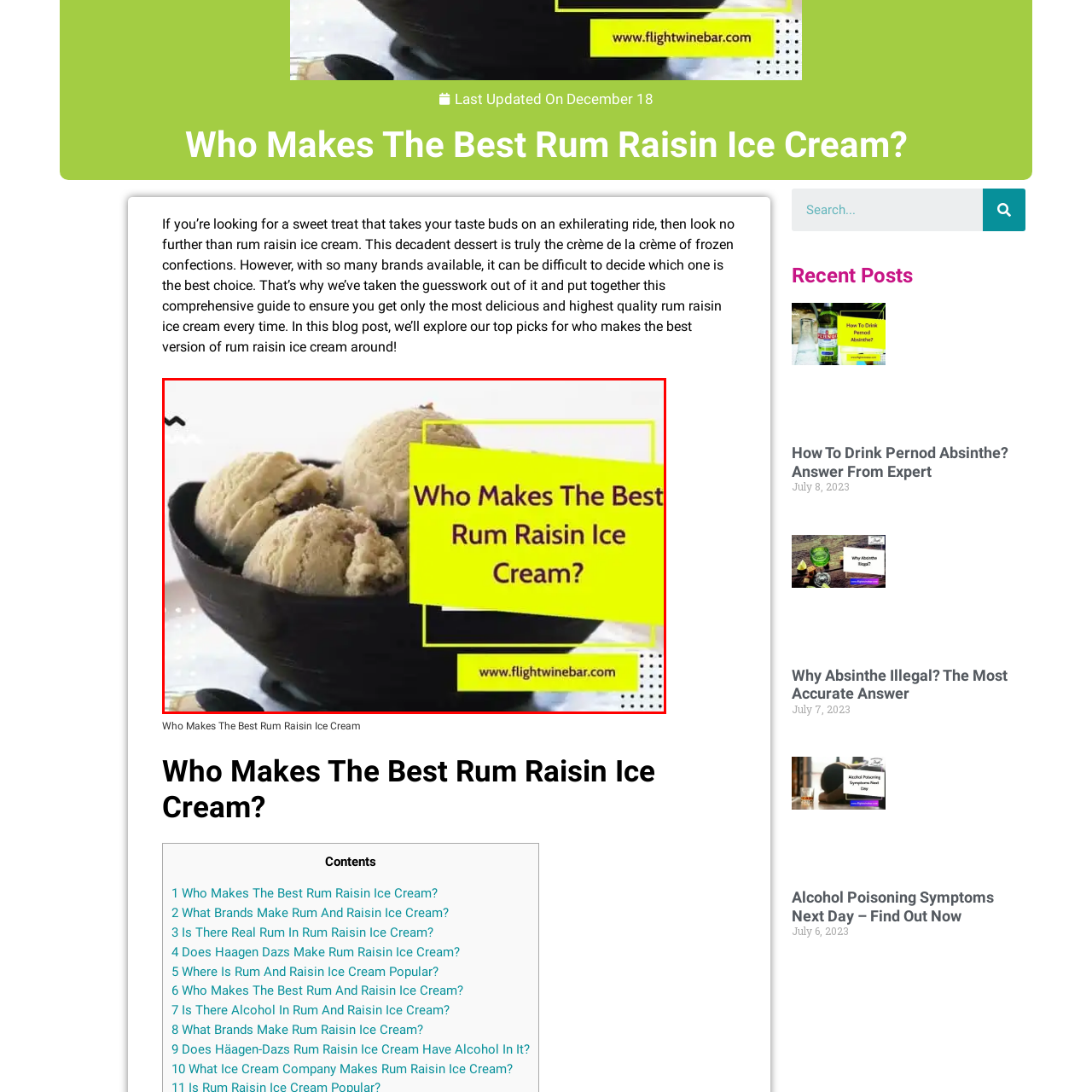Give a detailed account of the picture within the red bounded area.

The image features a delicious serving of rum raisin ice cream presented in a dark bowl, with three generous scoops showcasing its creamy texture and rich color. The background is minimalist and bright, enhancing the focus on the dessert. Overlaying the image is a bold, eye-catching text bubble that poses the question, "Who Makes The Best Rum Raisin Ice Cream?" This intriguing inquiry invites readers to discover the top brands and options available, providing a seamless connection to the blog post it represents. Additionally, a website URL is visible, encouraging viewers to delve deeper into the topic on the featured site, www.flightwinebar.com.